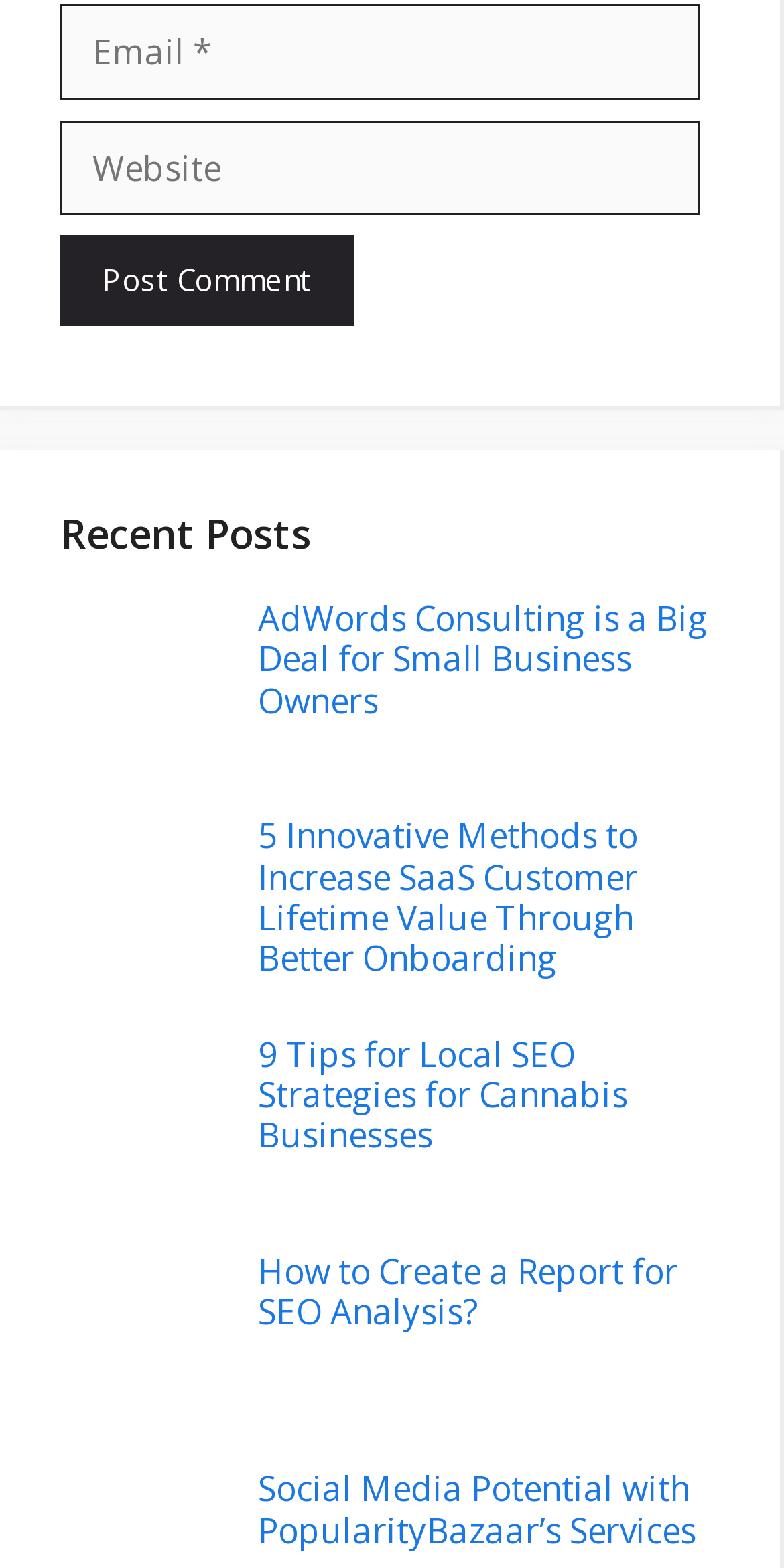Determine the bounding box coordinates of the element that should be clicked to execute the following command: "Click Post Comment".

[0.077, 0.15, 0.451, 0.207]